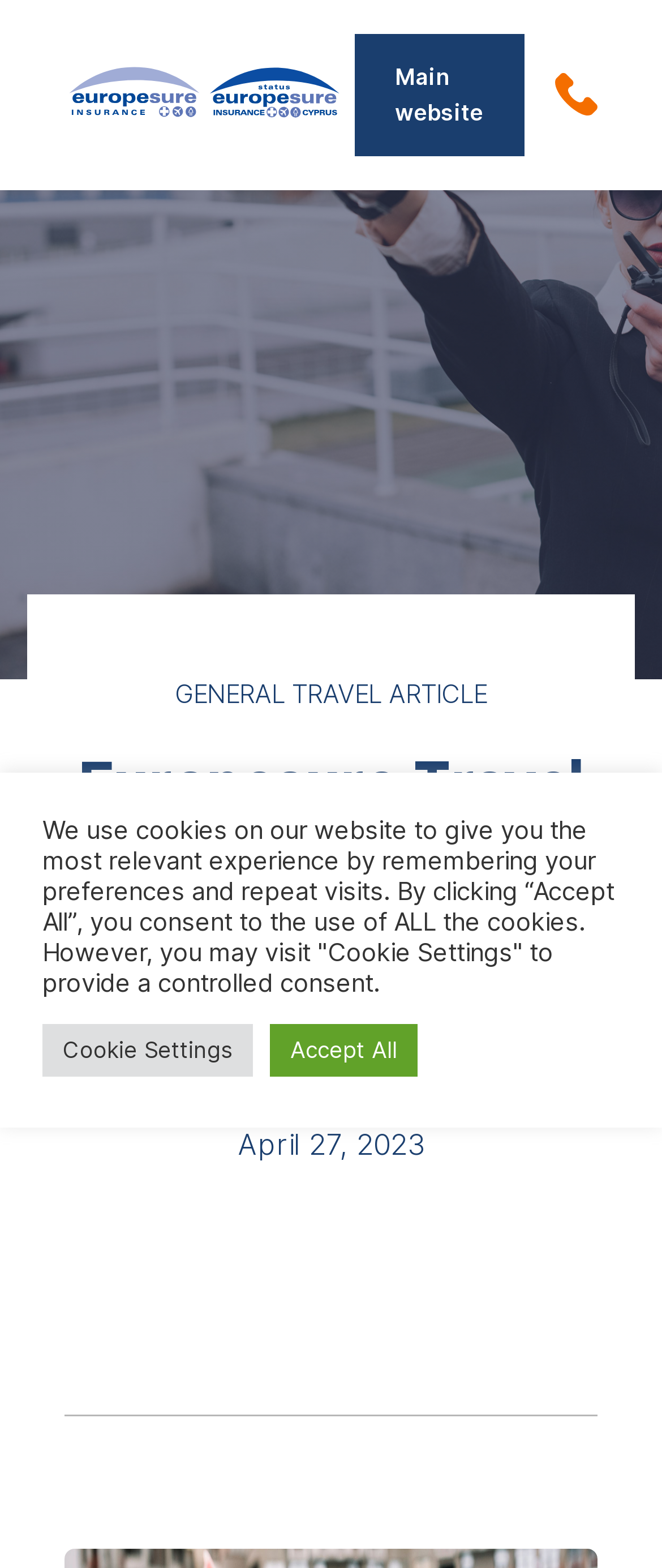What is the date of the article?
Ensure your answer is thorough and detailed.

I found the date of the article by looking at the static text element located at [0.359, 0.72, 0.641, 0.741] which contains the text 'April 27, 2023'.